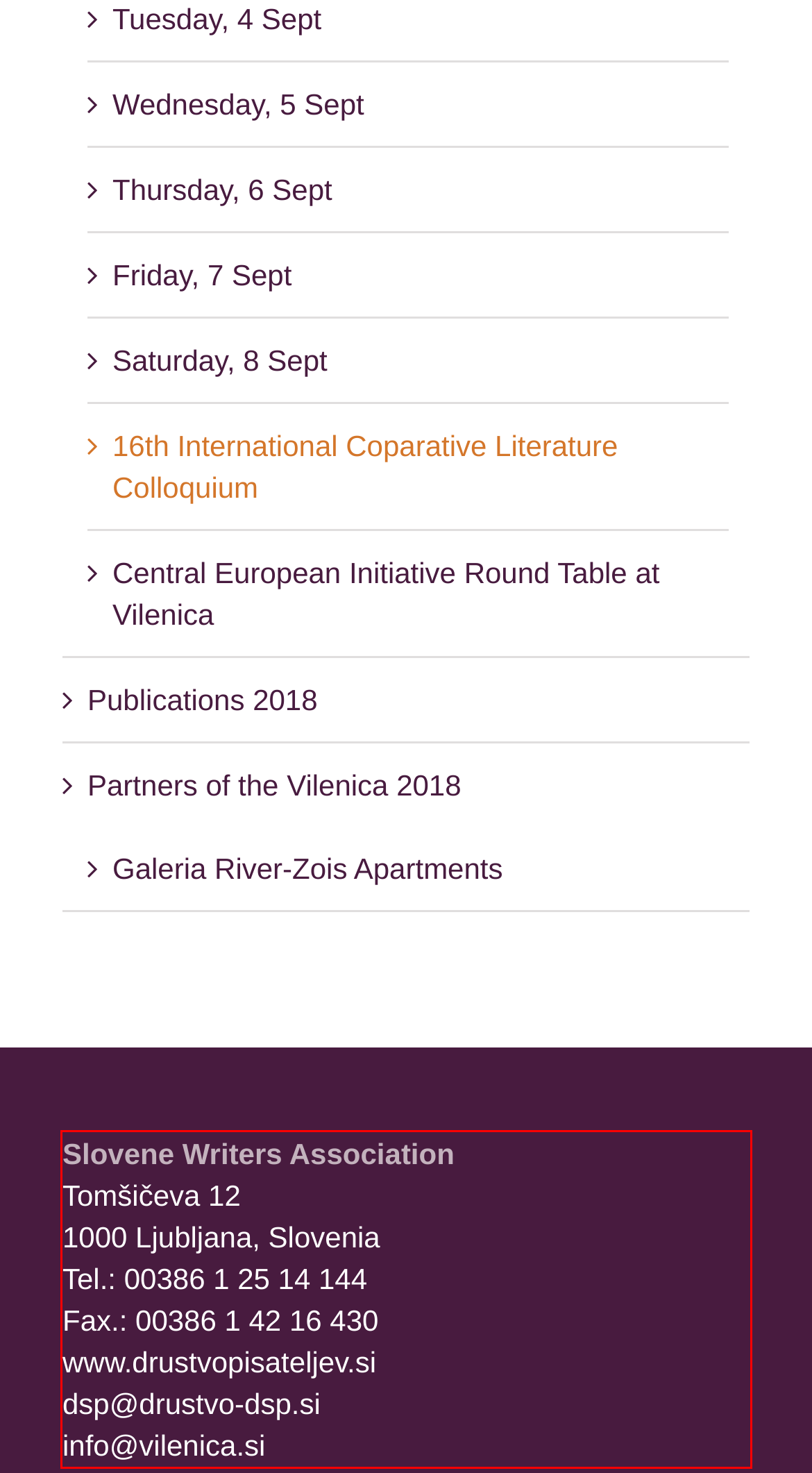Examine the webpage screenshot and use OCR to obtain the text inside the red bounding box.

Slovene Writers Association Tomšičeva 12 1000 Ljubljana, Slovenia Tel.: 00386 1 25 14 144 Fax.: 00386 1 42 16 430 www.drustvopisateljev.si dsp@drustvo-dsp.si info@vilenica.si